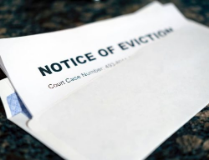Detail every visible element in the image extensively.

The image depicts a close-up view of a legal document labeled "NOTICE OF EVICTION." This document, partially visible with its details blurred at the edges, is significant because it represents a formal communication regarding the eviction process. The text below the main title indicates a "Court Case Number," further emphasizing its legal implications. The context of eviction notices often involves distressing situations for tenants facing potential displacement from their homes. This image may serve as a poignant reminder of the challenges individuals encounter during housing disputes and legal proceedings related to tenancy.